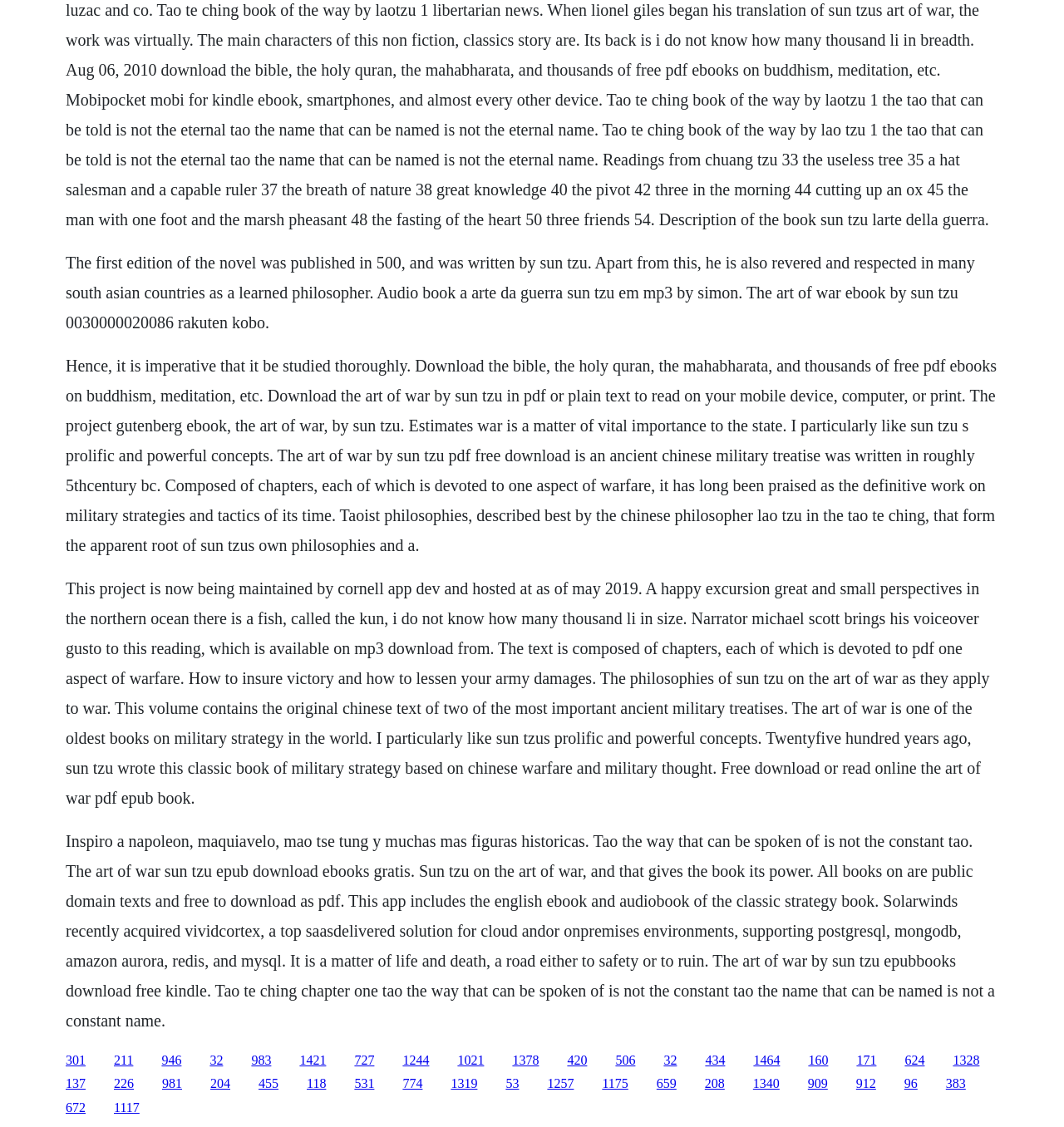Please determine the bounding box coordinates of the section I need to click to accomplish this instruction: "Click the link to download The Art of War by Sun Tzu in EPUB".

[0.482, 0.934, 0.507, 0.947]